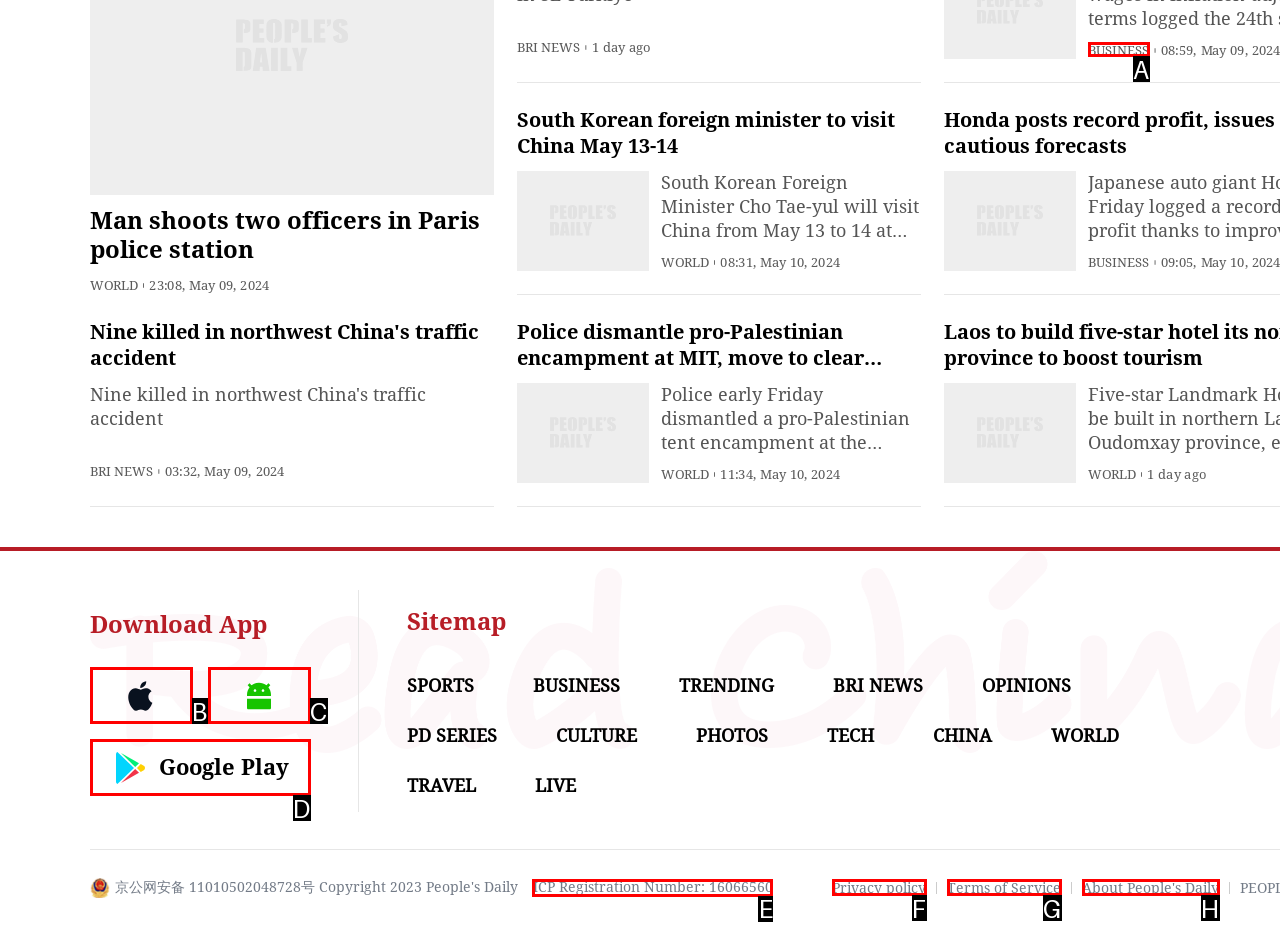Determine the correct UI element to click for this instruction: Read the latest BUSINESS news. Respond with the letter of the chosen element.

A